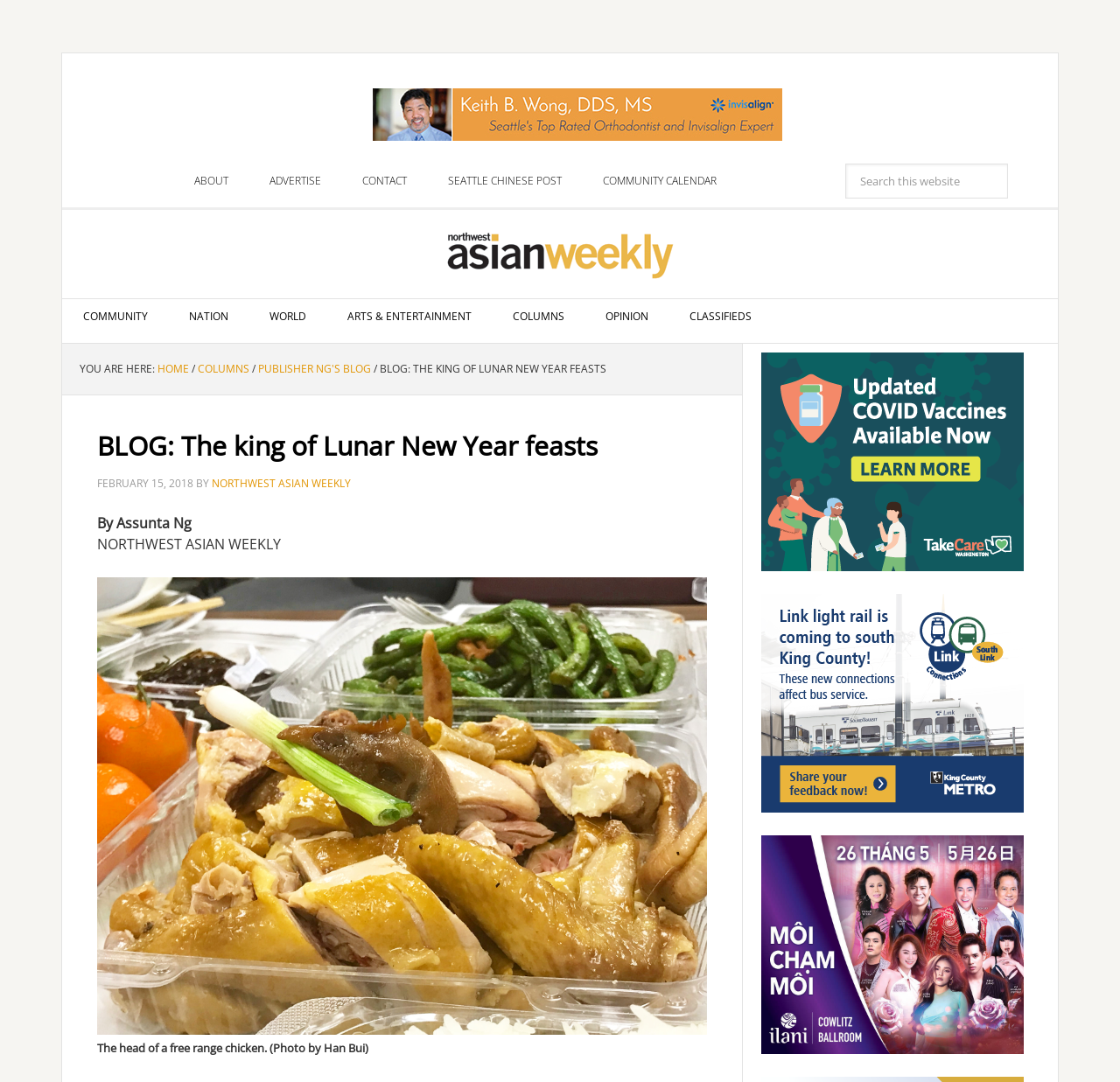Provide the bounding box coordinates of the HTML element this sentence describes: "Certificate". The bounding box coordinates consist of four float numbers between 0 and 1, i.e., [left, top, right, bottom].

None